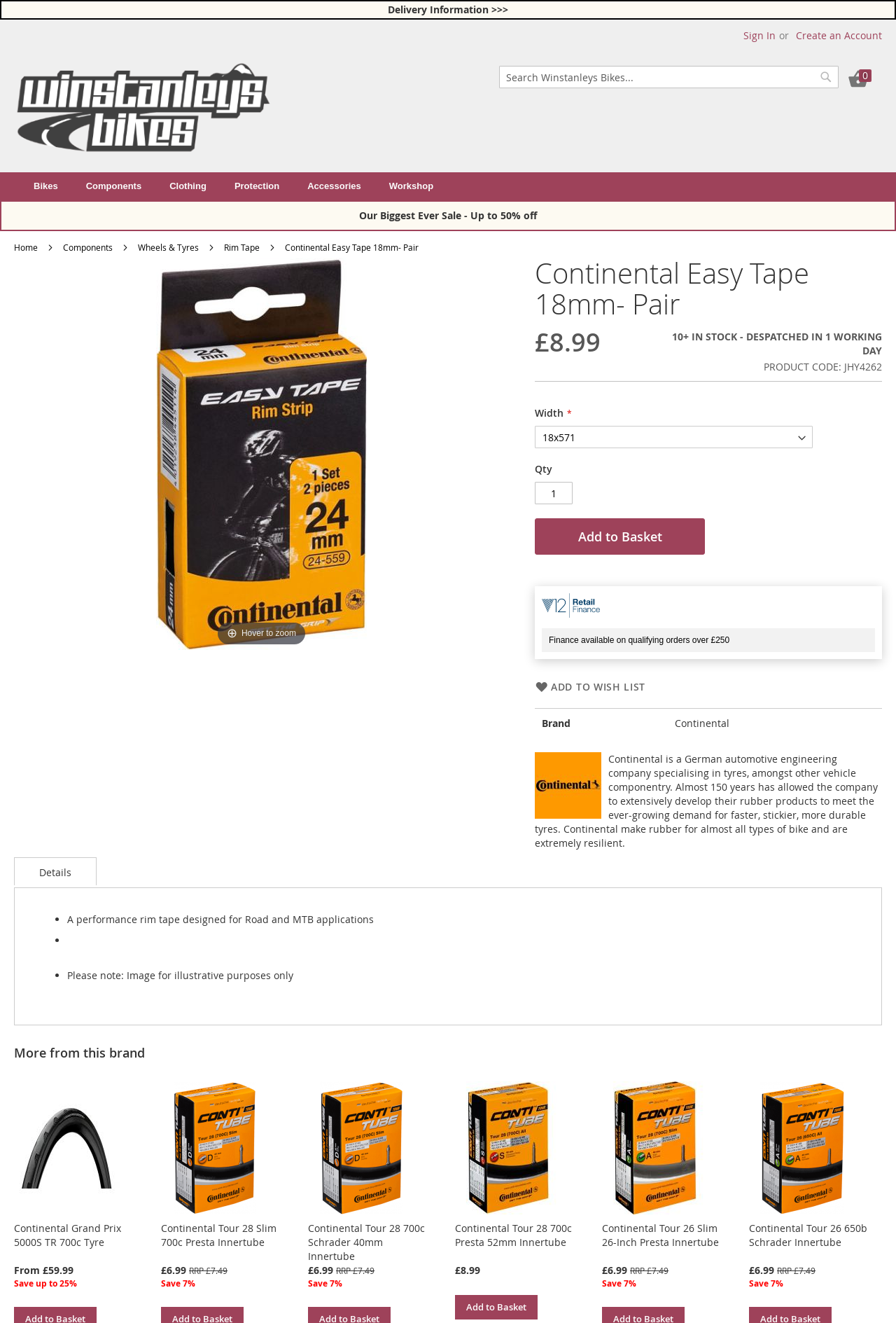What is the price of the Continental Easy Tape 18mm- Pair?
Using the details shown in the screenshot, provide a comprehensive answer to the question.

I found the price by looking at the product information section, where it says '£8.99' next to the product name.